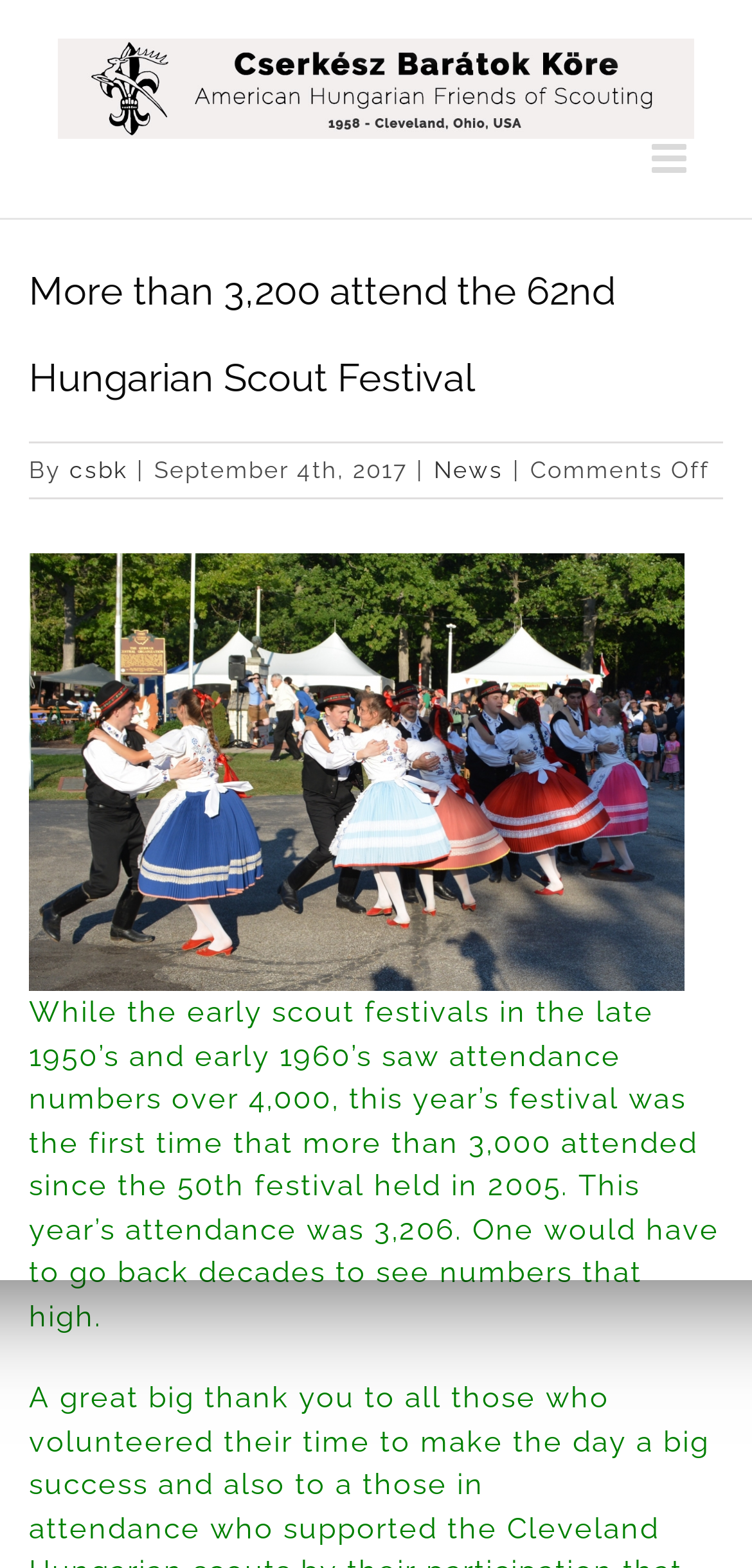Using the details in the image, give a detailed response to the question below:
What is the date of the article?

The date of the article is mentioned in the text as 'September 4th, 2017', which is the date the article was published.